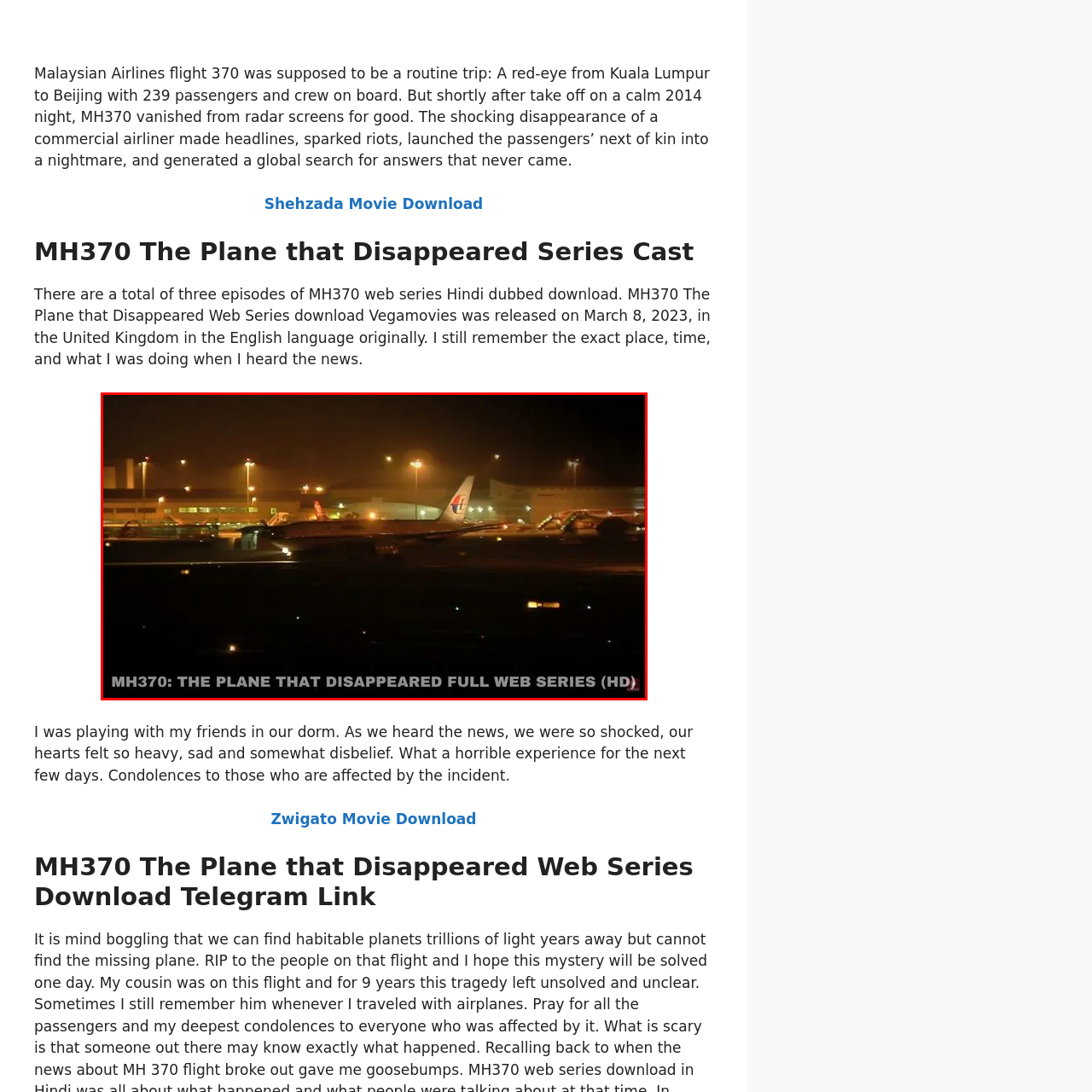Direct your attention to the image marked by the red box and answer the given question using a single word or phrase:
How many passengers and crew members were on Flight MH370?

239